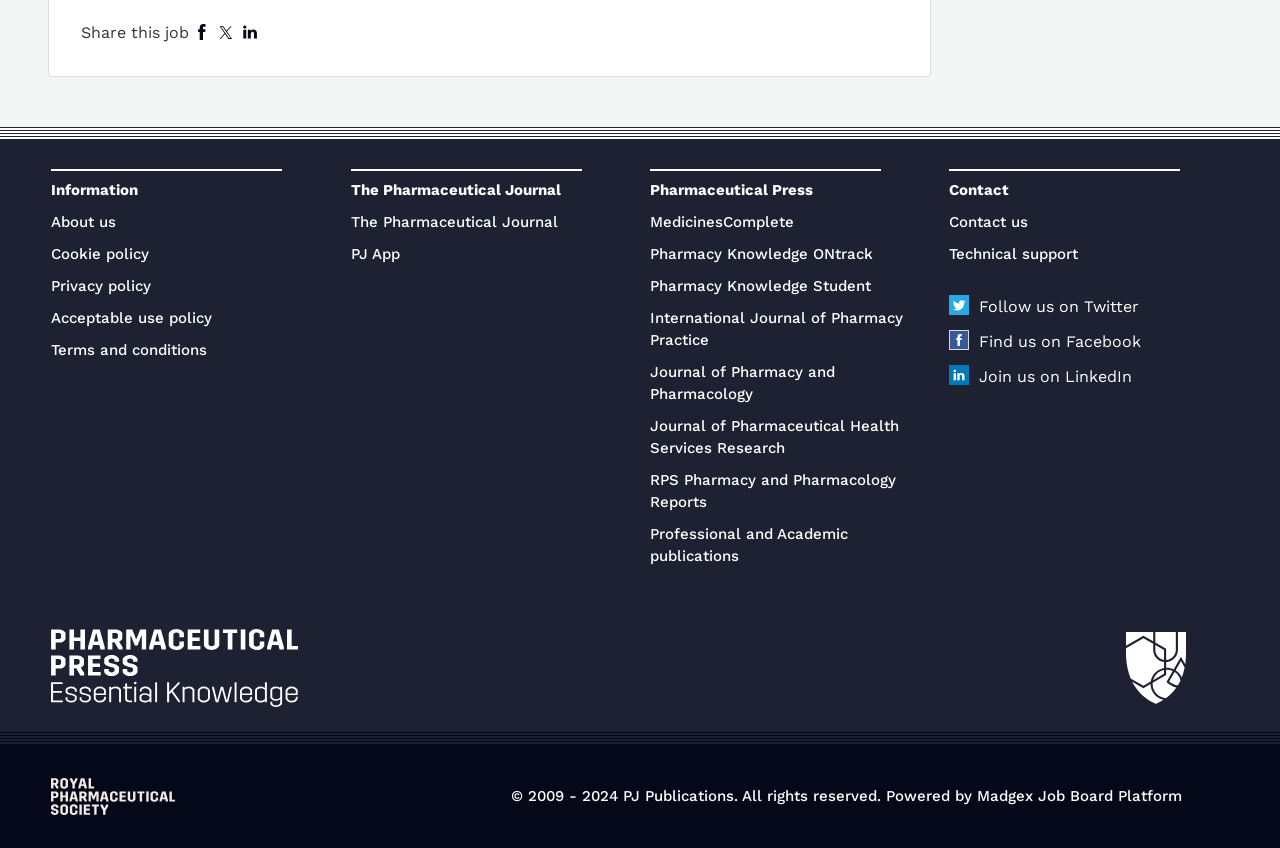Identify the bounding box coordinates for the region of the element that should be clicked to carry out the instruction: "Share this job on Facebook". The bounding box coordinates should be four float numbers between 0 and 1, i.e., [left, top, right, bottom].

[0.151, 0.027, 0.164, 0.049]